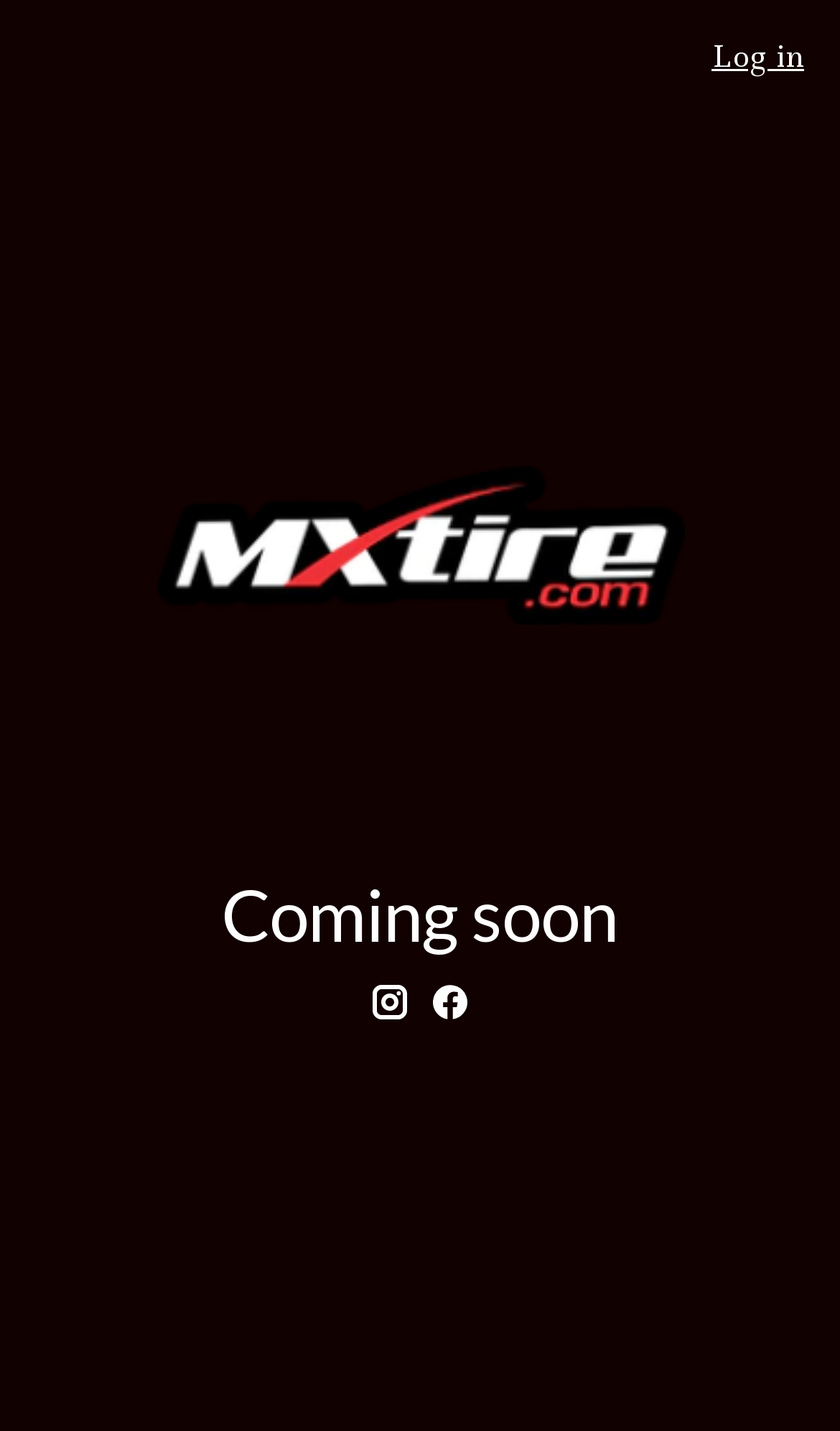Give a comprehensive overview of the webpage, including key elements.

The webpage is titled "COMP R BOOT - MXTIRE" and has a prominent link with the same text at the top, taking up most of the width. Below this link, there is an image that spans about two-thirds of the page width. 

Further down, there is a heading that reads "Coming soon", which is centered on the page. 

On the lower half of the page, there are two links side by side, "Follow us on Instagram" and "Follow us on Facebook", each accompanied by a small icon. These links are positioned near the center of the page.

At the top-right corner, there is a "Log in" link.